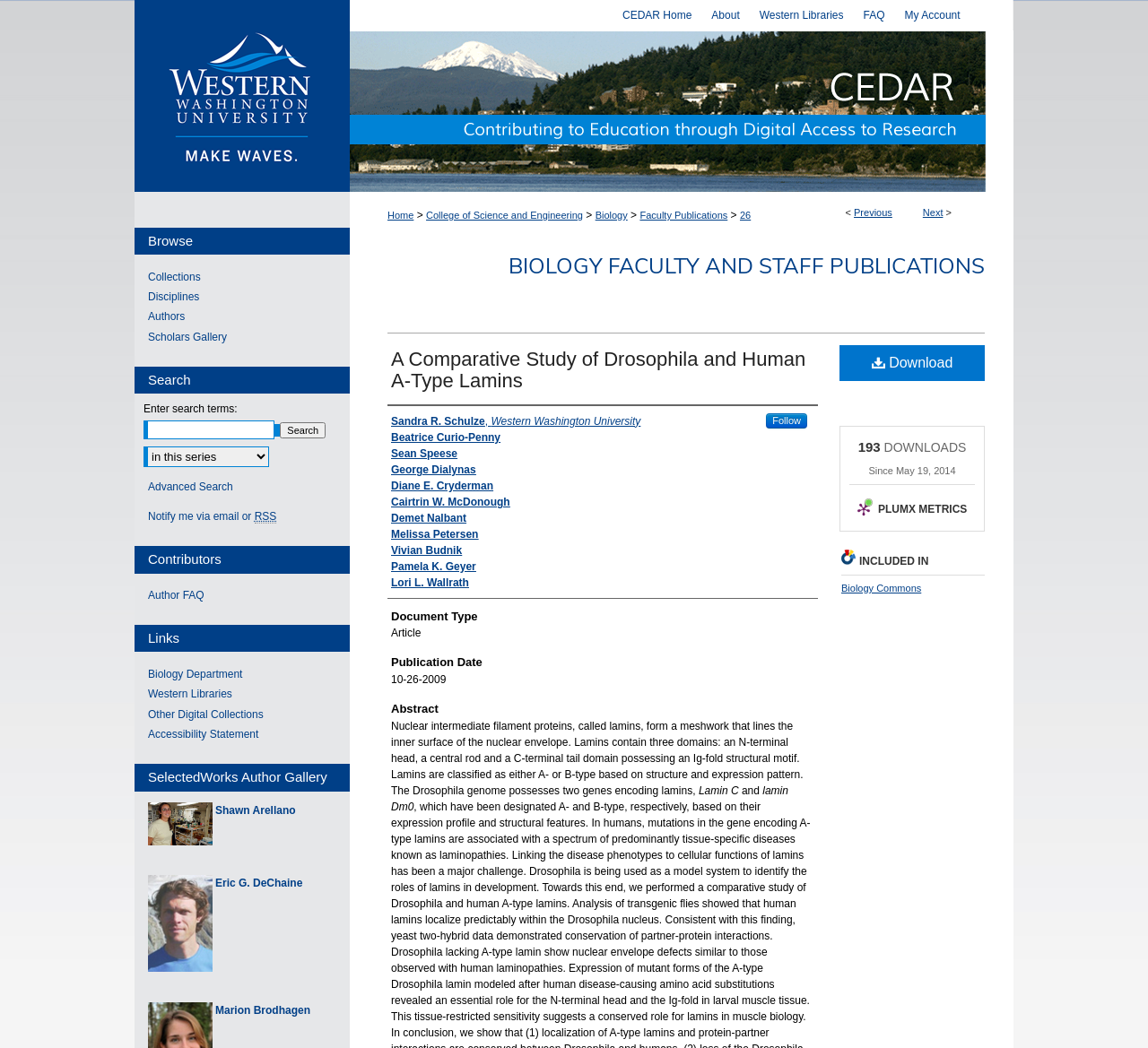Specify the bounding box coordinates of the element's area that should be clicked to execute the given instruction: "Follow Sandra R. Schulze". The coordinates should be four float numbers between 0 and 1, i.e., [left, top, right, bottom].

[0.667, 0.394, 0.703, 0.409]